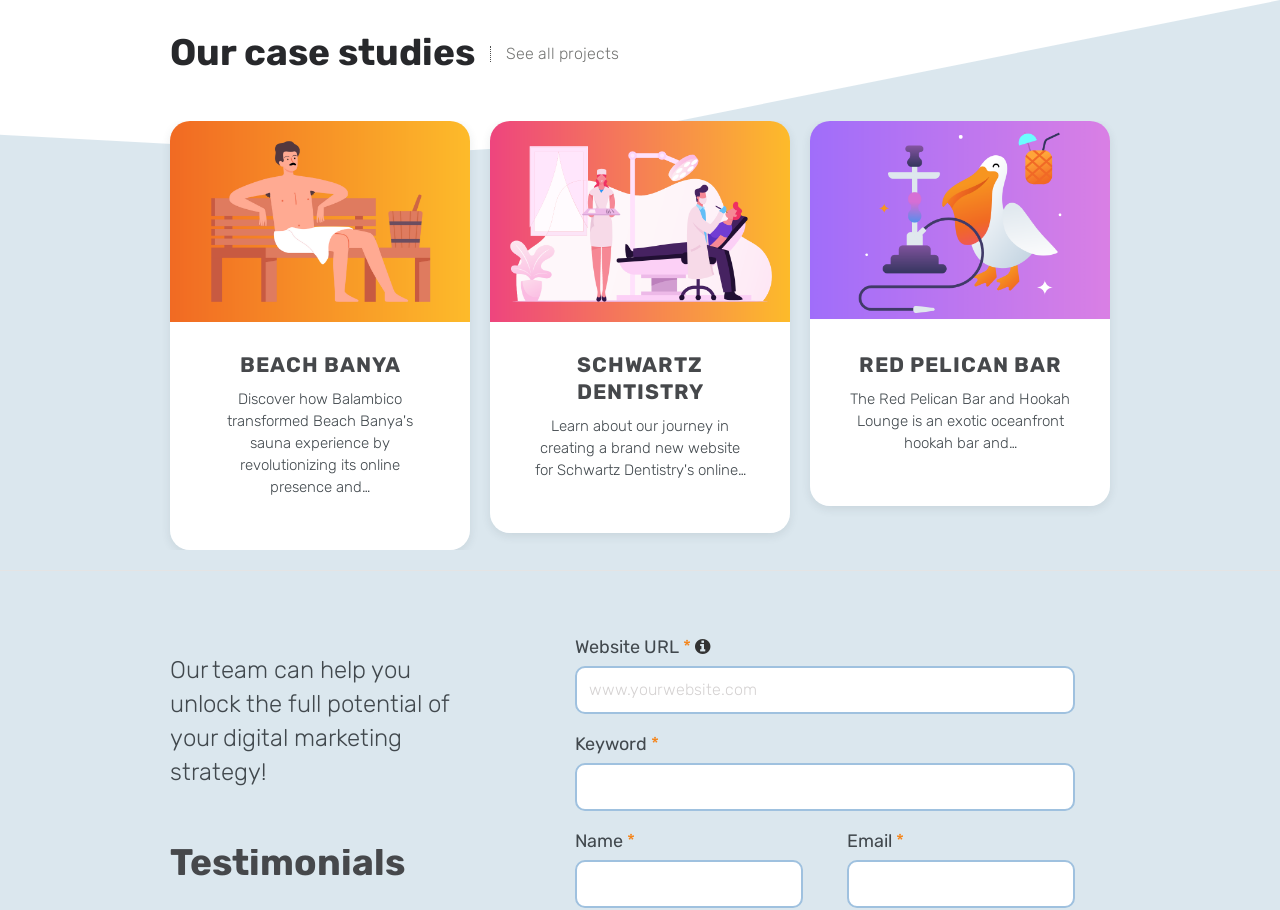Identify the bounding box of the HTML element described as: "aria-describedby="nf-error-51_1" name="nf-field-51_1-textbox"".

[0.449, 0.838, 0.84, 0.891]